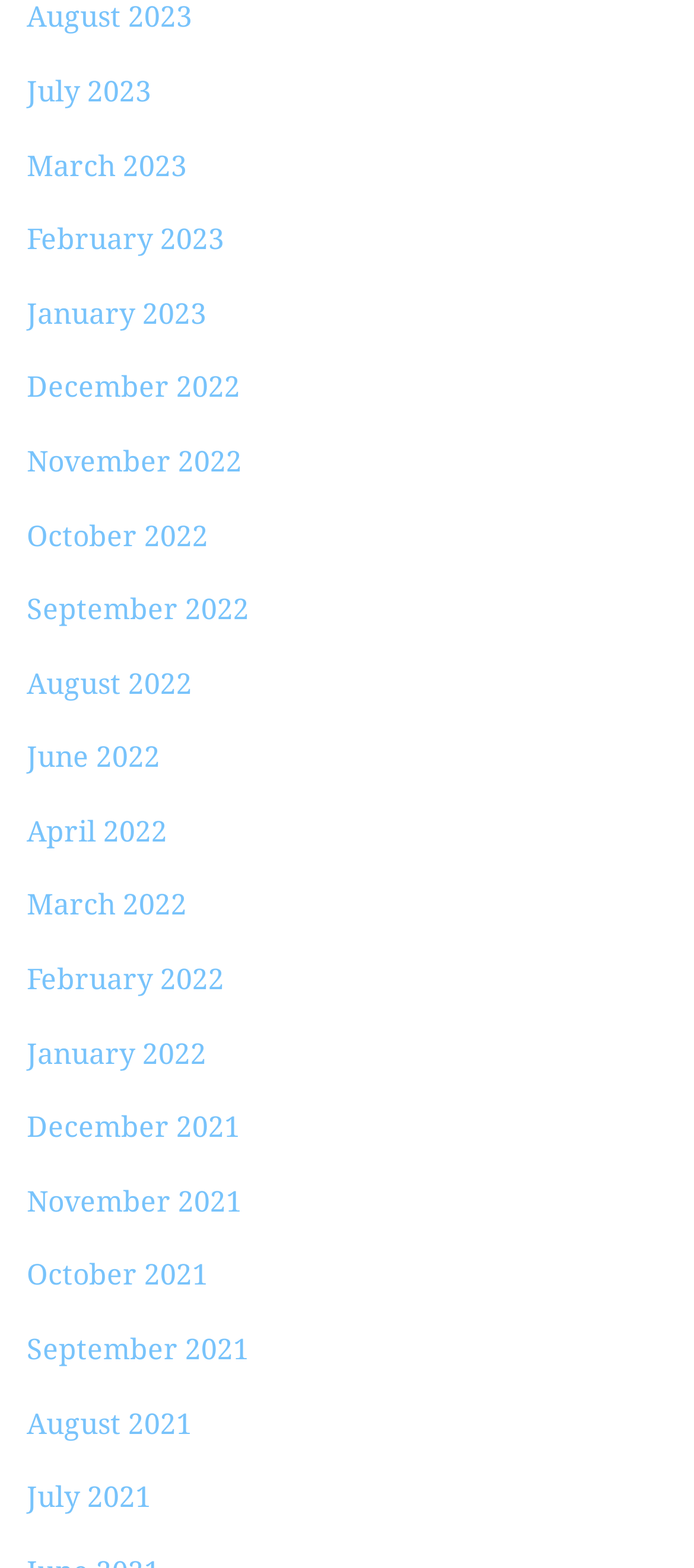Locate the bounding box coordinates of the element you need to click to accomplish the task described by this instruction: "check January 2022".

[0.038, 0.661, 0.297, 0.683]